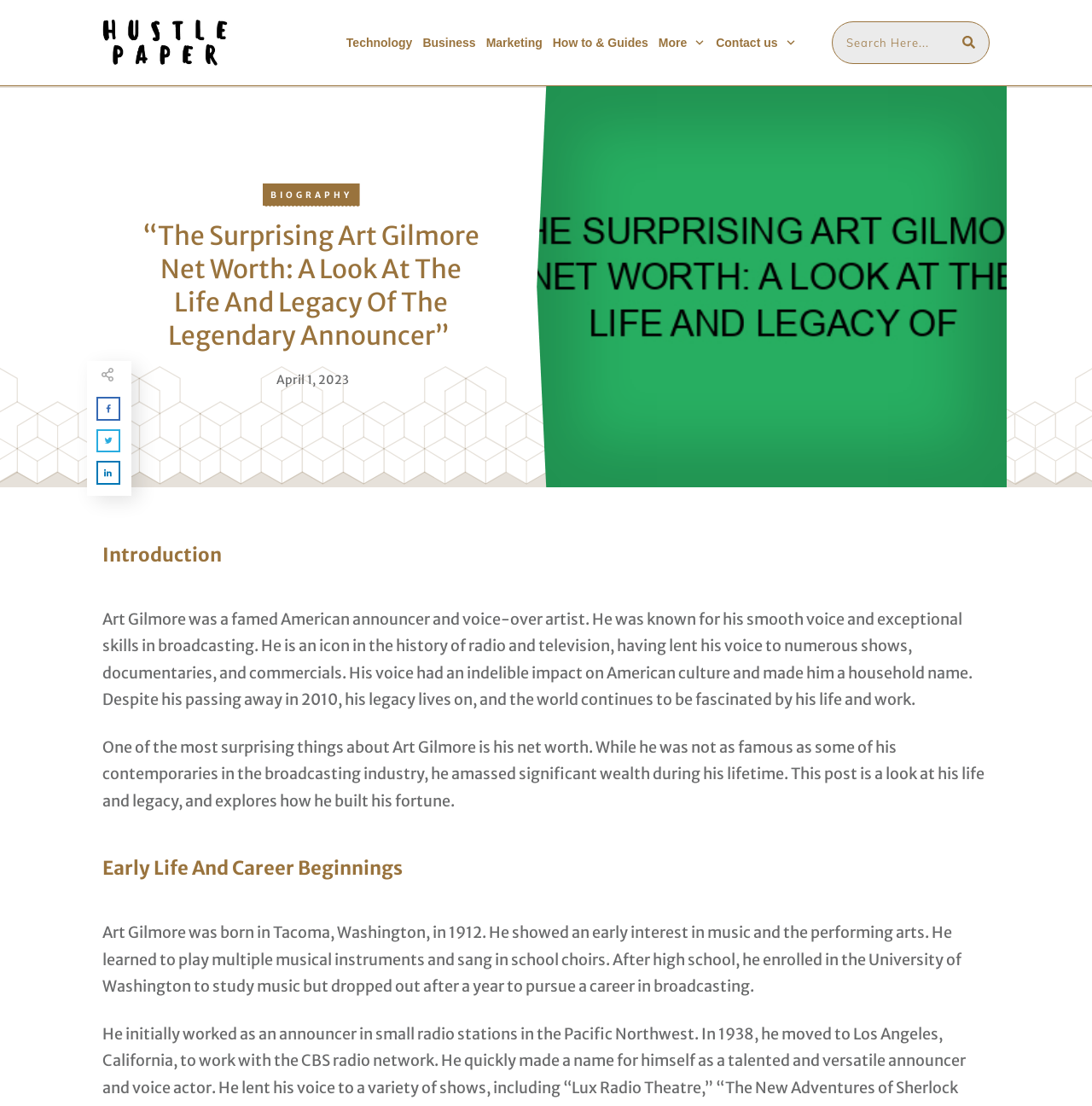Provide a brief response to the question below using one word or phrase:
What is Art Gilmore known for?

Smooth voice and broadcasting skills